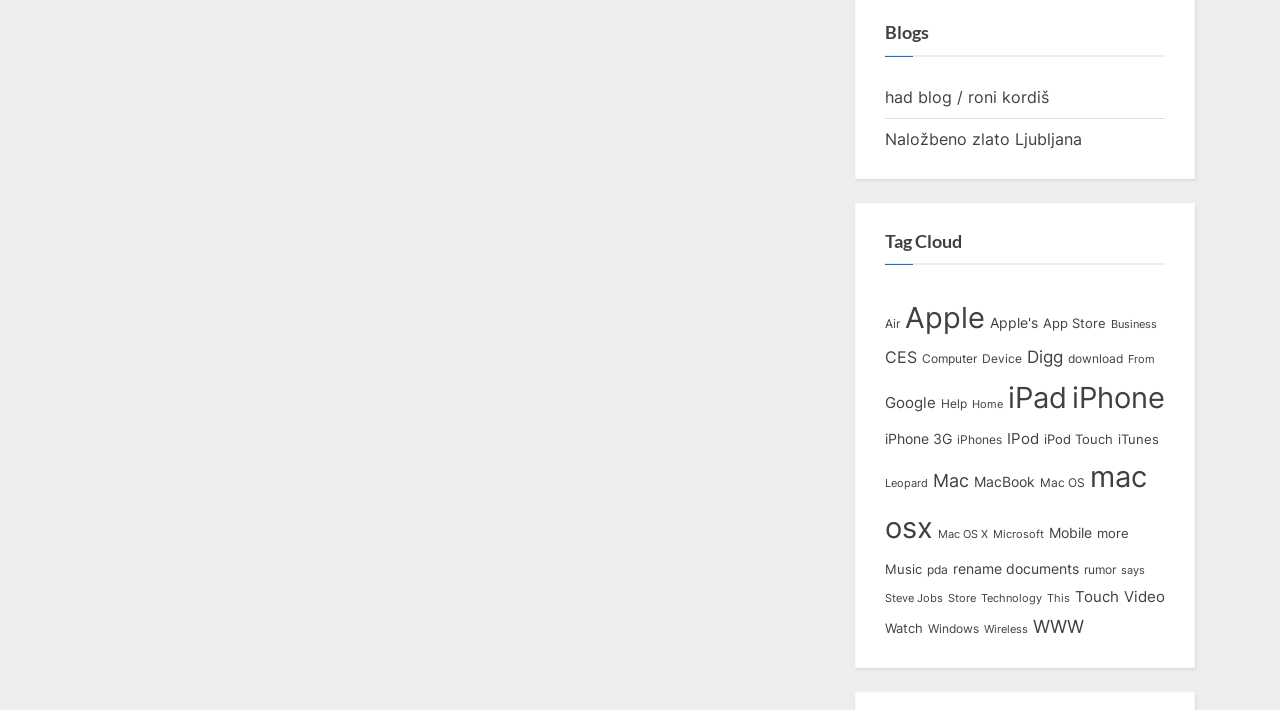Determine the bounding box coordinates of the target area to click to execute the following instruction: "View 'Air' tag."

[0.691, 0.445, 0.703, 0.466]